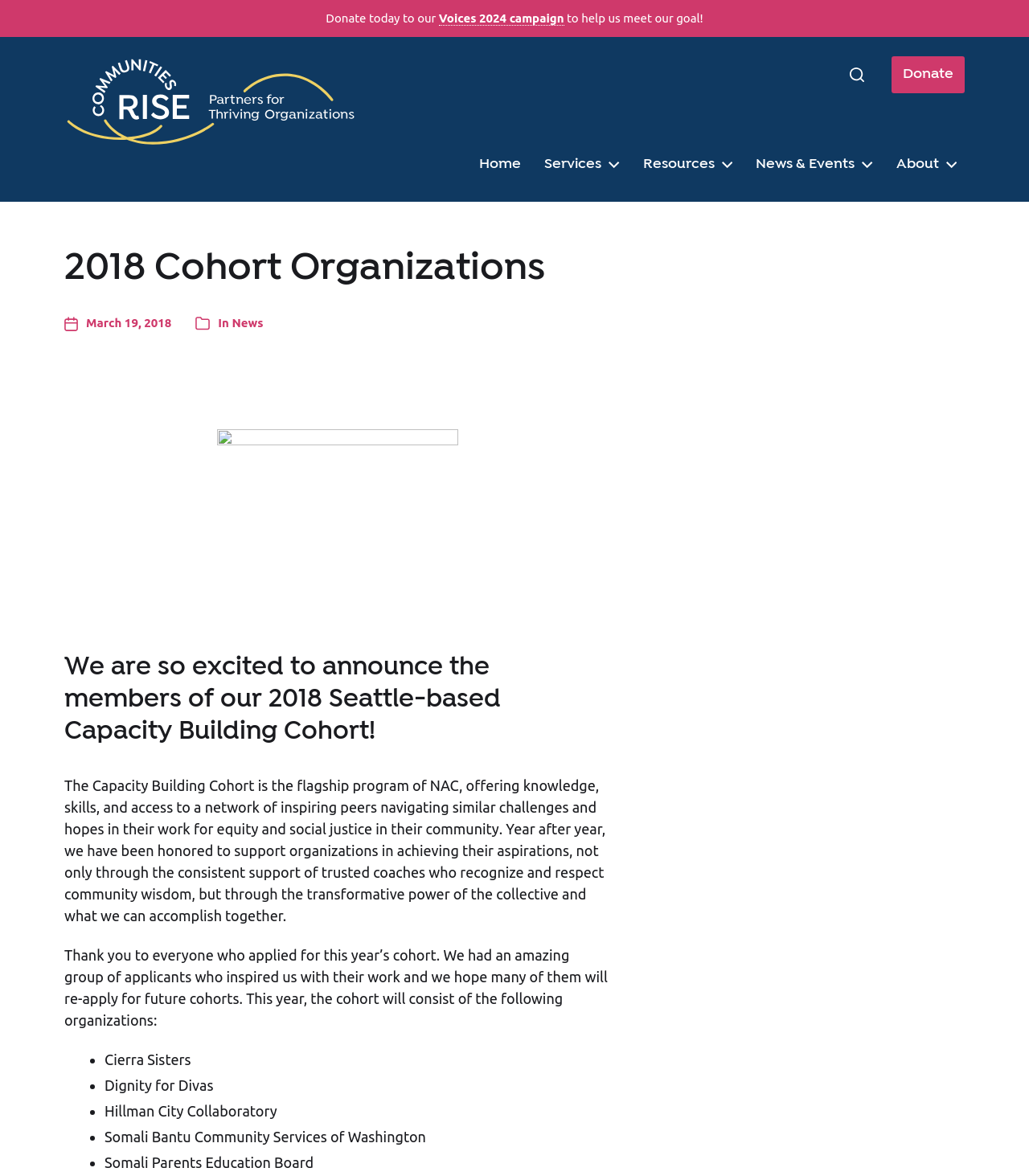Use the information in the screenshot to answer the question comprehensively: What is the name of the flagship program of NAC?

From the webpage content, we can see that the Capacity Building Cohort is the flagship program of NAC, offering knowledge, skills, and access to a network of inspiring peers navigating similar challenges and hopes in their work for equity and social justice in their community.